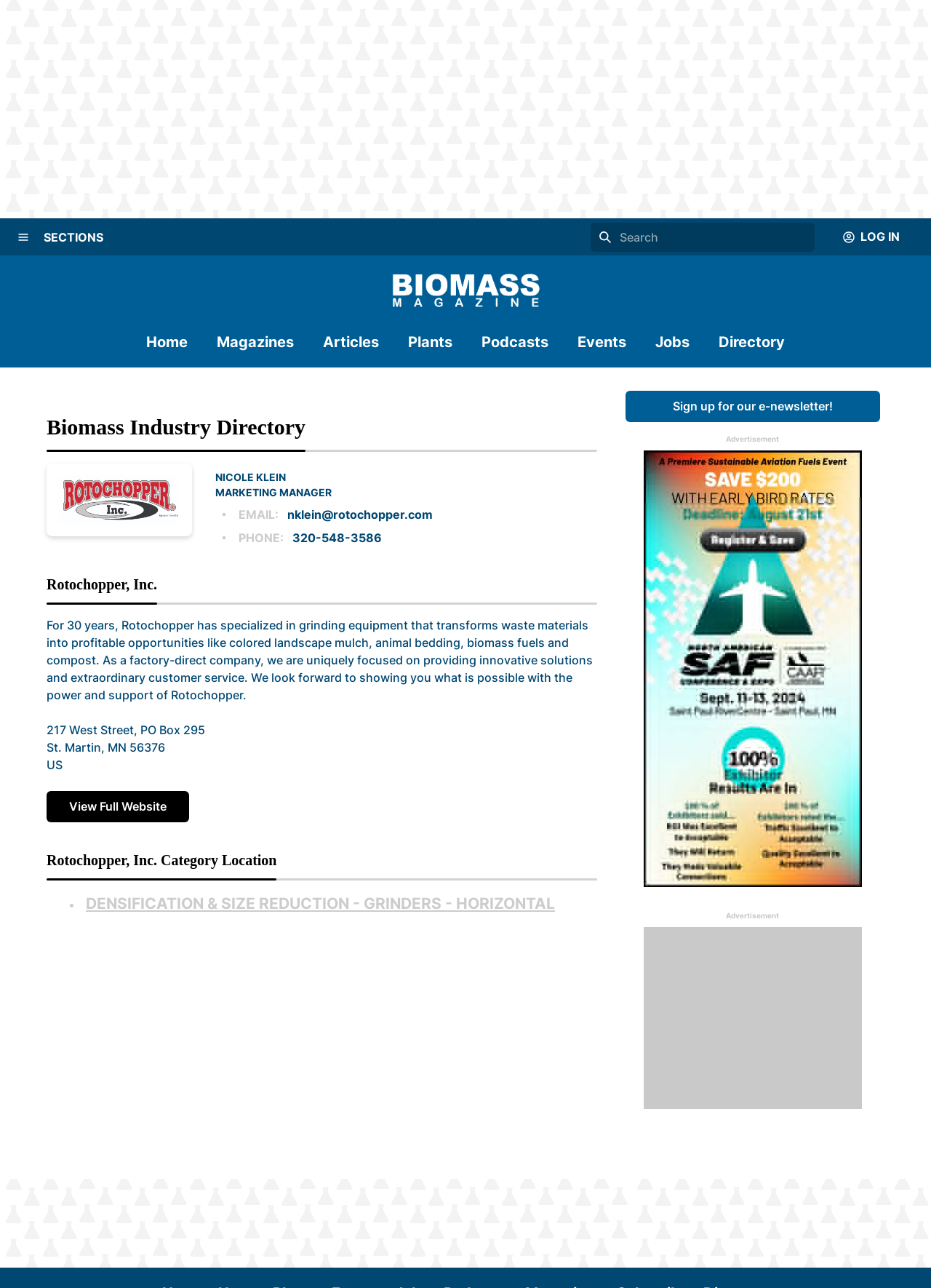Highlight the bounding box of the UI element that corresponds to this description: "Sign up for our e-newsletter!".

[0.672, 0.17, 0.945, 0.195]